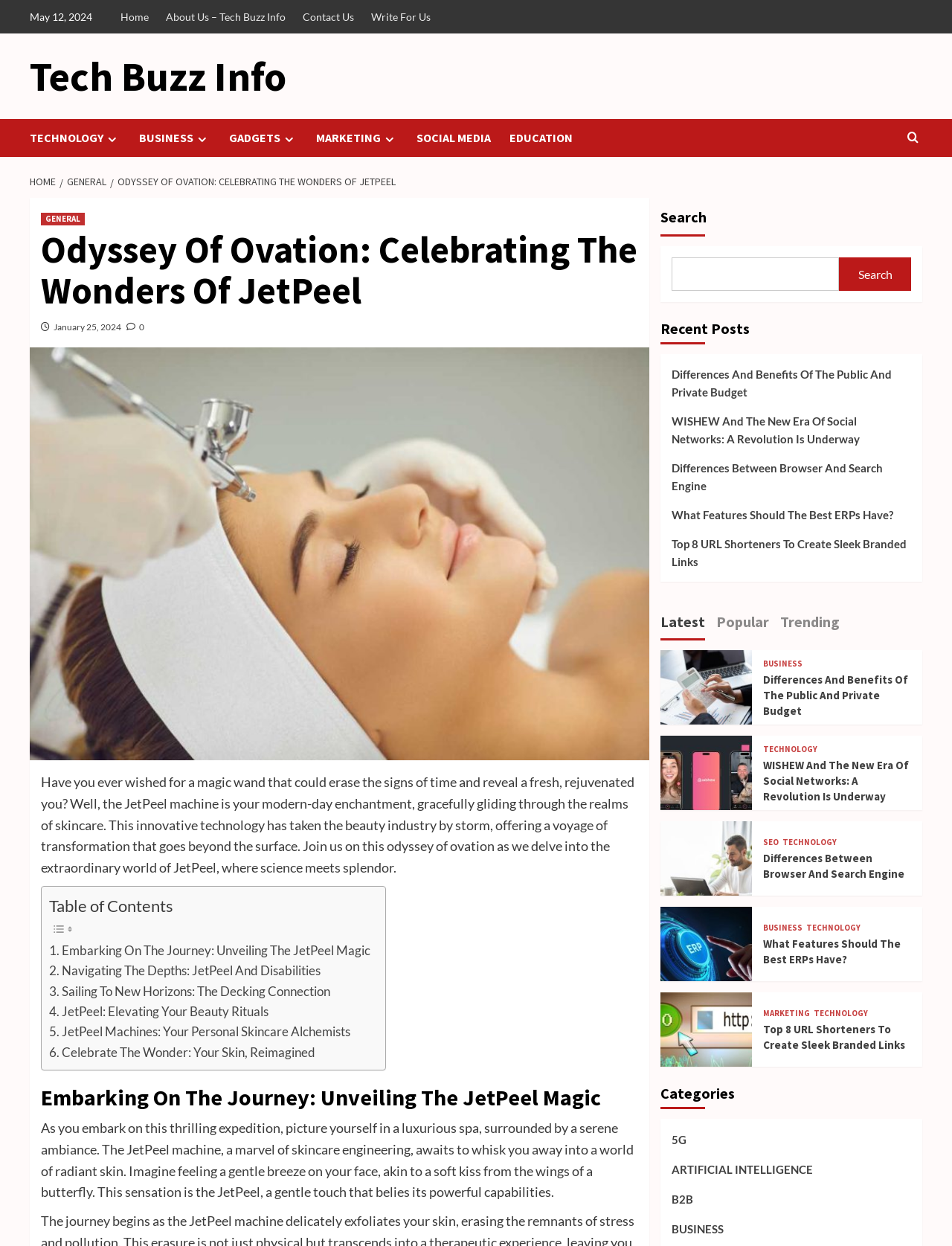Can you determine the main header of this webpage?

Odyssey Of Ovation: Celebrating The Wonders Of JetPeel